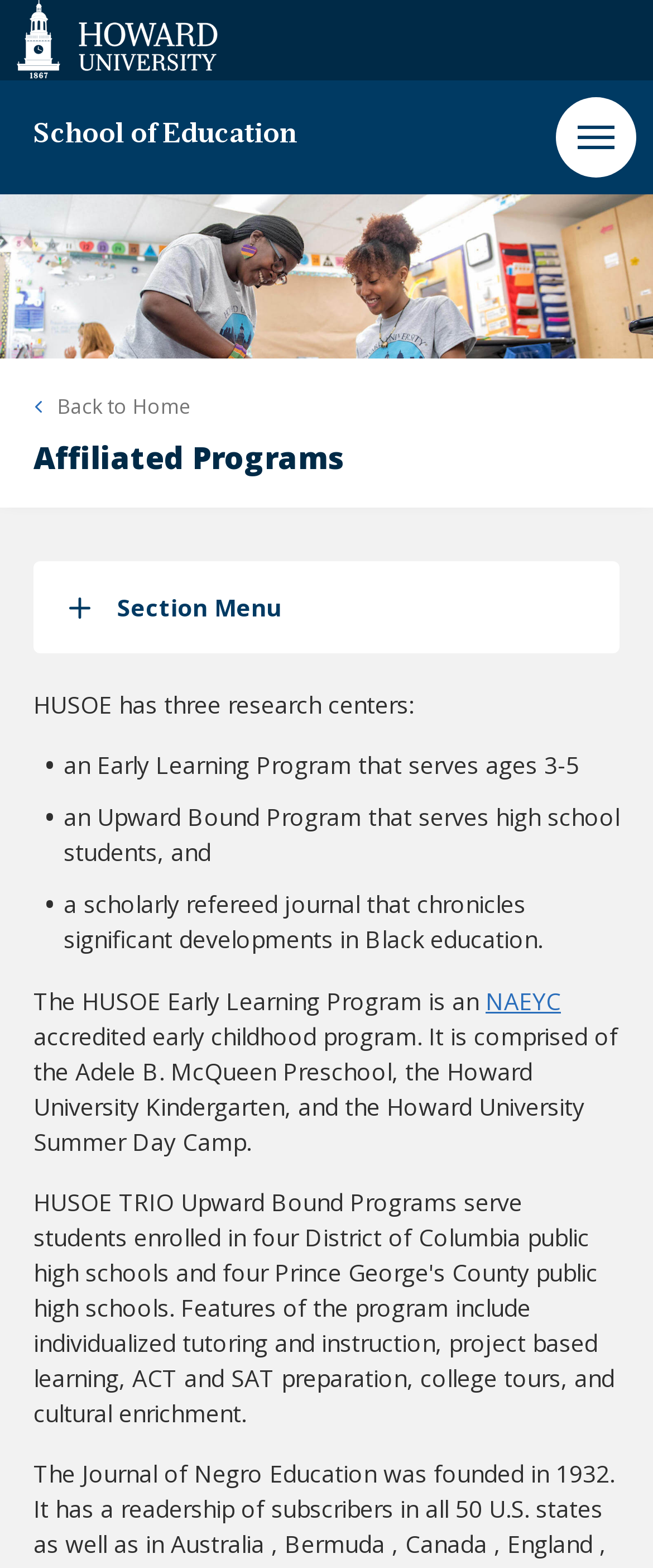Using the provided description Back to Home, find the bounding box coordinates for the UI element. Provide the coordinates in (top-left x, top-left y, bottom-right x, bottom-right y) format, ensuring all values are between 0 and 1.

[0.087, 0.247, 0.292, 0.271]